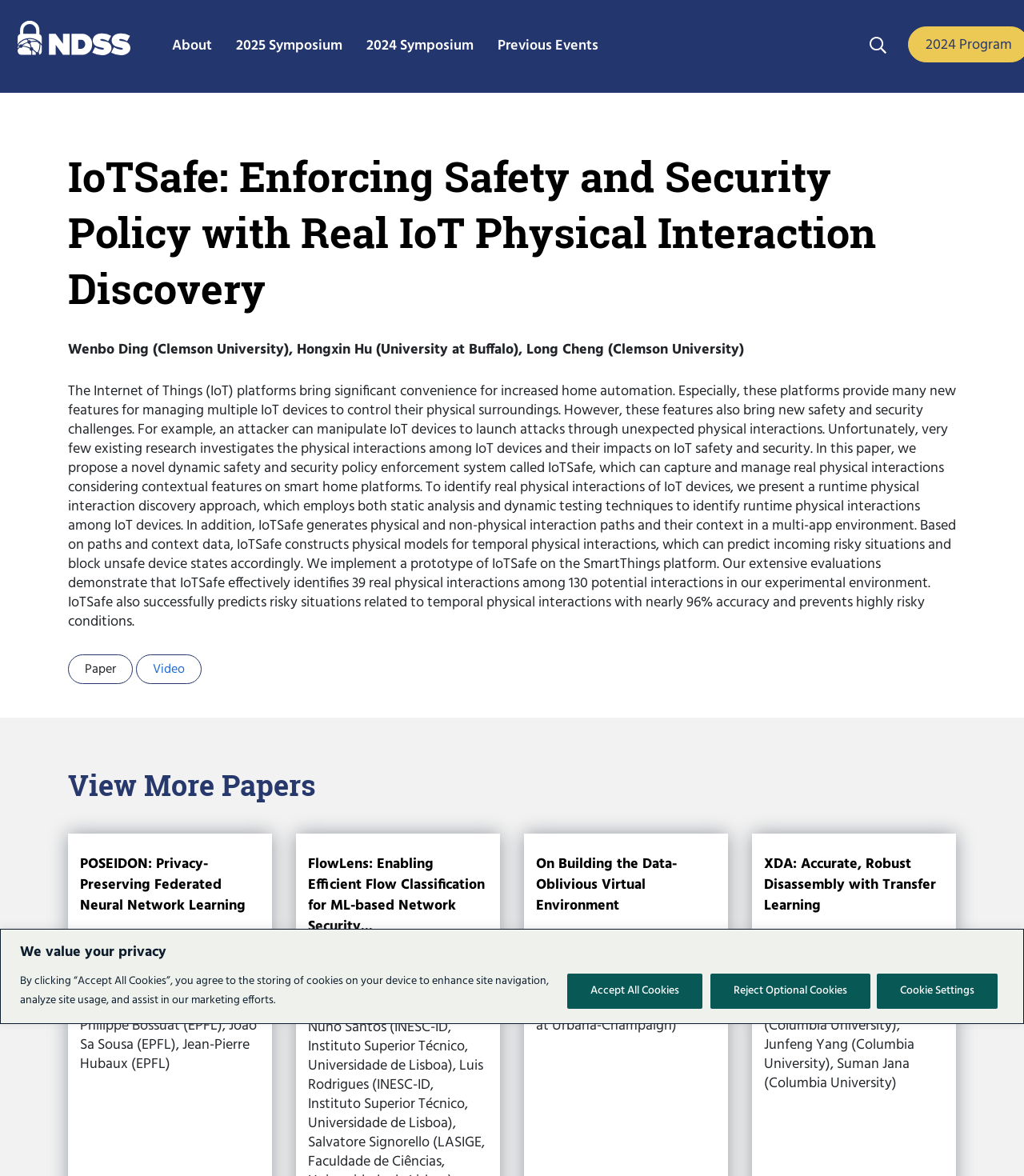Use the details in the image to answer the question thoroughly: 
What is the topic of the paper IoTSafe?

The paper IoTSafe is about enforcing safety and security policy with real IoT physical interaction discovery, which is evident from the heading 'IoTSafe: Enforcing Safety and Security Policy with Real IoT Physical Interaction Discovery' and the article content that discusses the safety and security challenges of IoT devices and proposes a novel dynamic safety and security policy enforcement system.